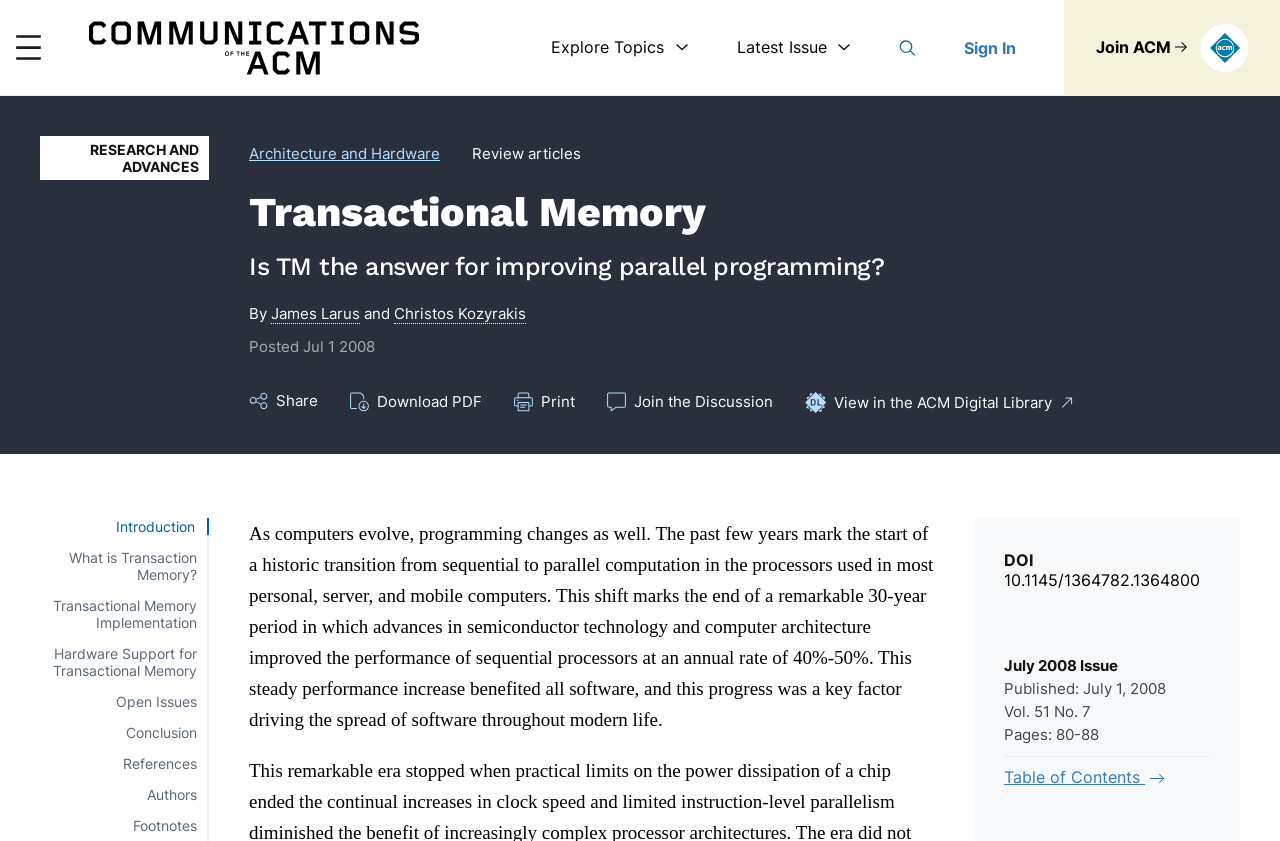Using the information in the image, could you please answer the following question in detail:
Who are the authors of the article?

I found the authors' names by looking at the links 'James Larus' and 'Christos Kozyrakis' which are located near the text 'By' and 'and', indicating that they are the authors of the article.